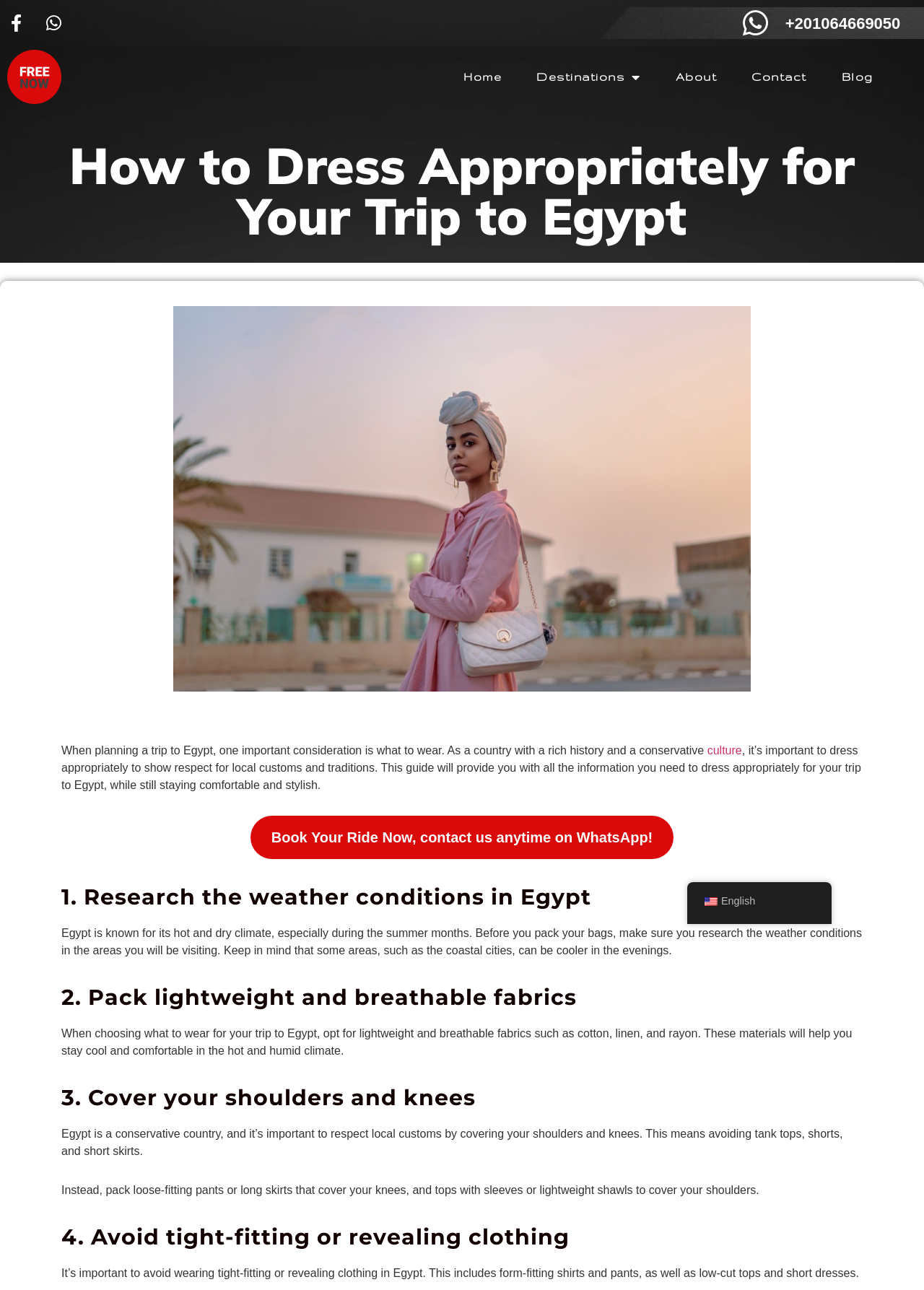Please find and report the bounding box coordinates of the element to click in order to perform the following action: "Click the Facebook link". The coordinates should be expressed as four float numbers between 0 and 1, in the format [left, top, right, bottom].

[0.008, 0.011, 0.027, 0.025]